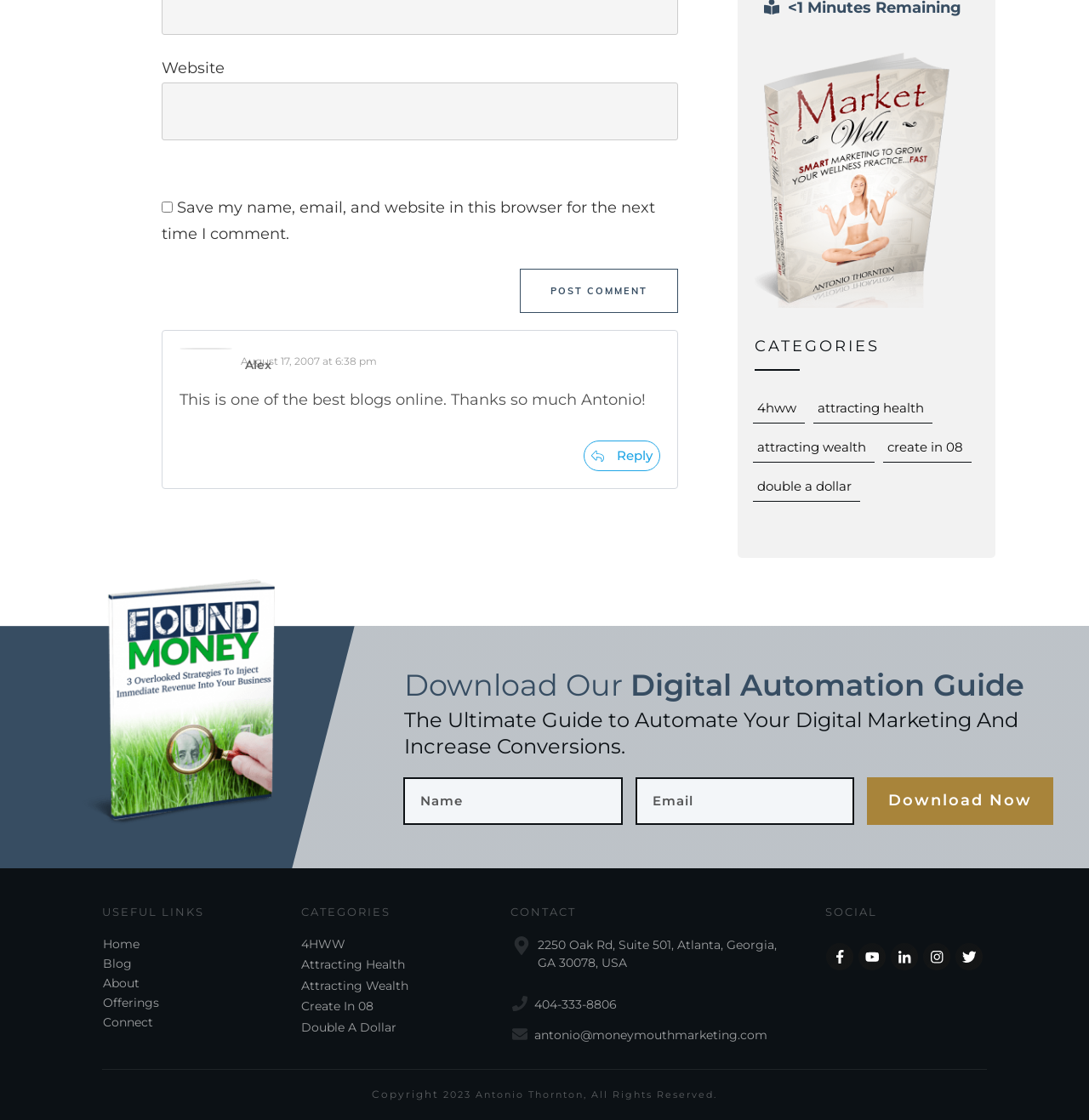Locate the bounding box coordinates of the item that should be clicked to fulfill the instruction: "Click the 'tax consulting services for cannabis companies.' link".

None